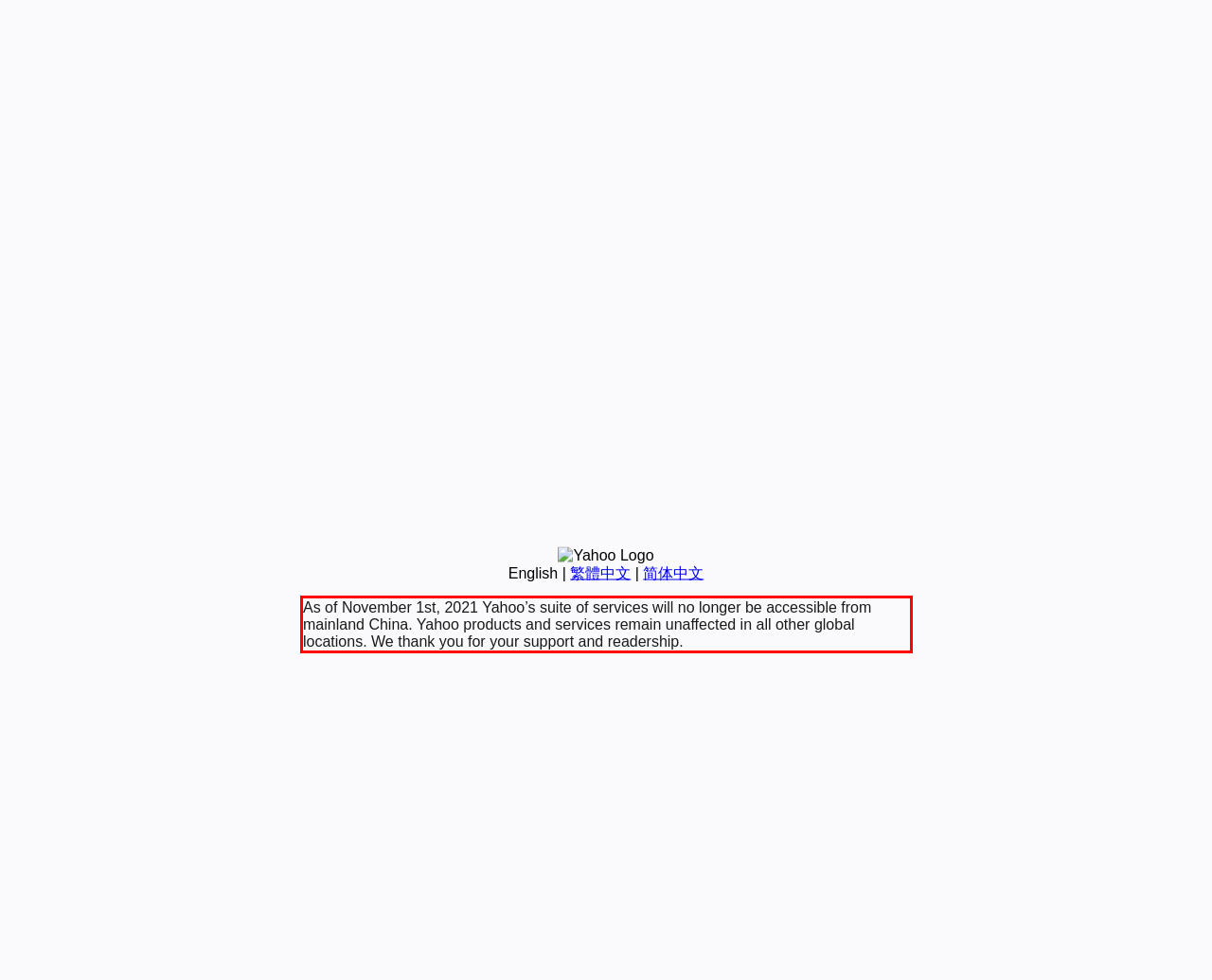You are provided with a screenshot of a webpage containing a red bounding box. Please extract the text enclosed by this red bounding box.

As of November 1st, 2021 Yahoo’s suite of services will no longer be accessible from mainland China. Yahoo products and services remain unaffected in all other global locations. We thank you for your support and readership.